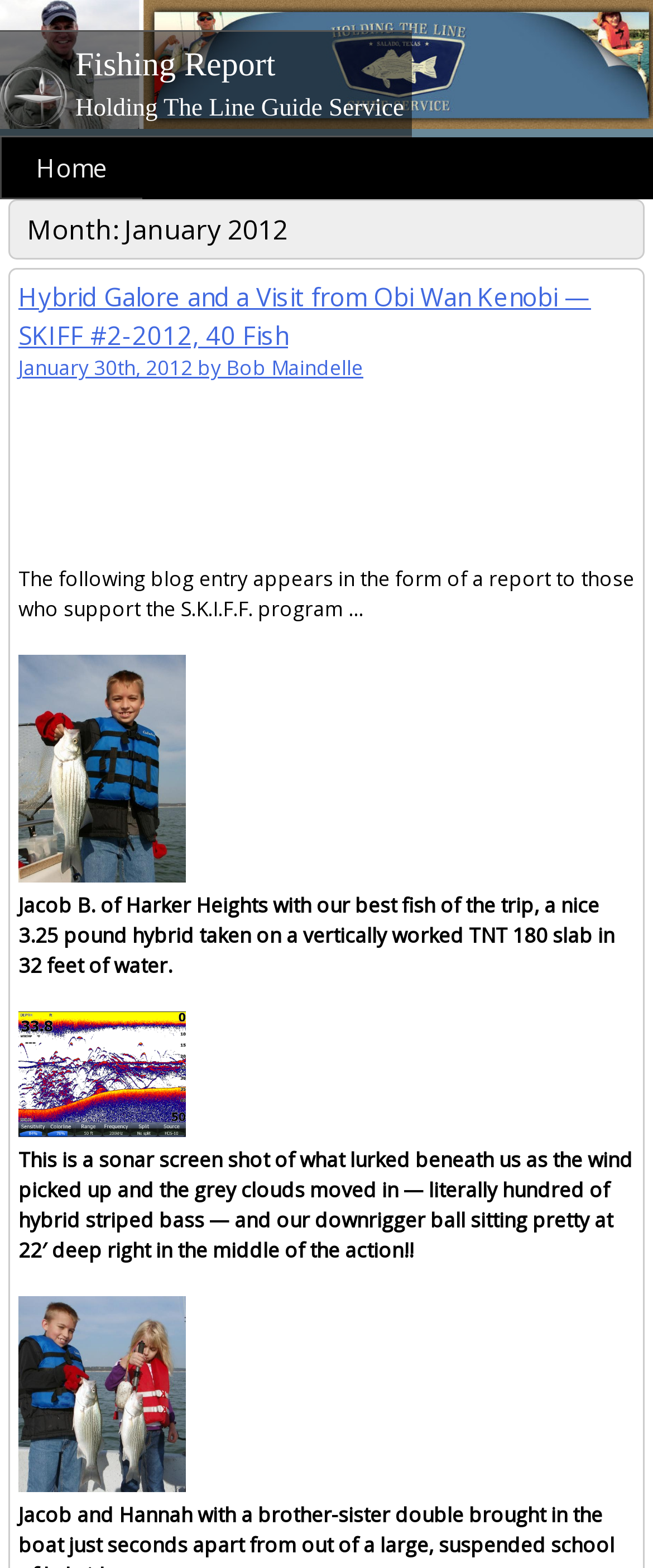What is the topic of the blog entry?
Respond to the question with a single word or phrase according to the image.

Fishing report